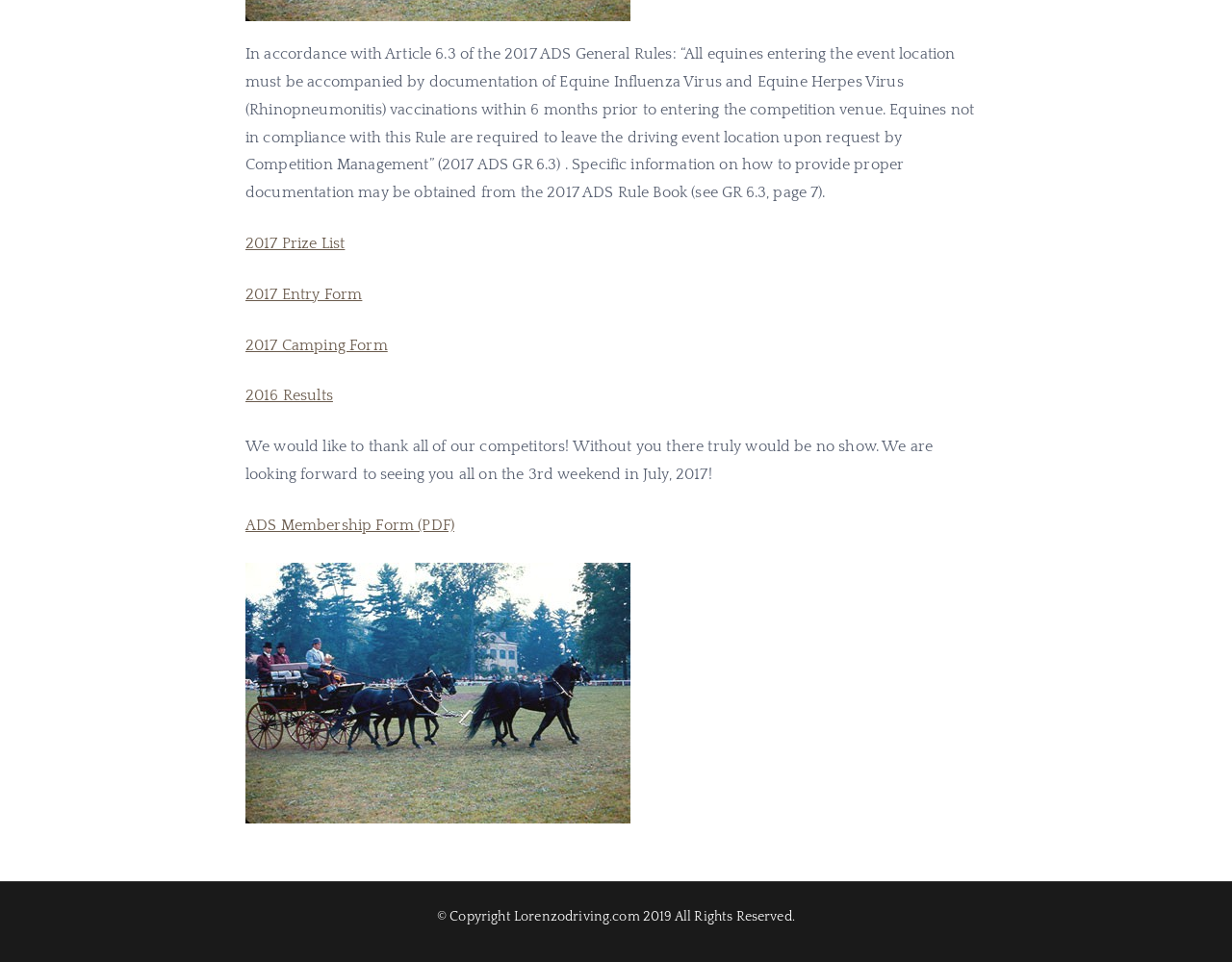Please determine the bounding box of the UI element that matches this description: 2016 Results. The coordinates should be given as (top-left x, top-left y, bottom-right x, bottom-right y), with all values between 0 and 1.

[0.199, 0.402, 0.27, 0.42]